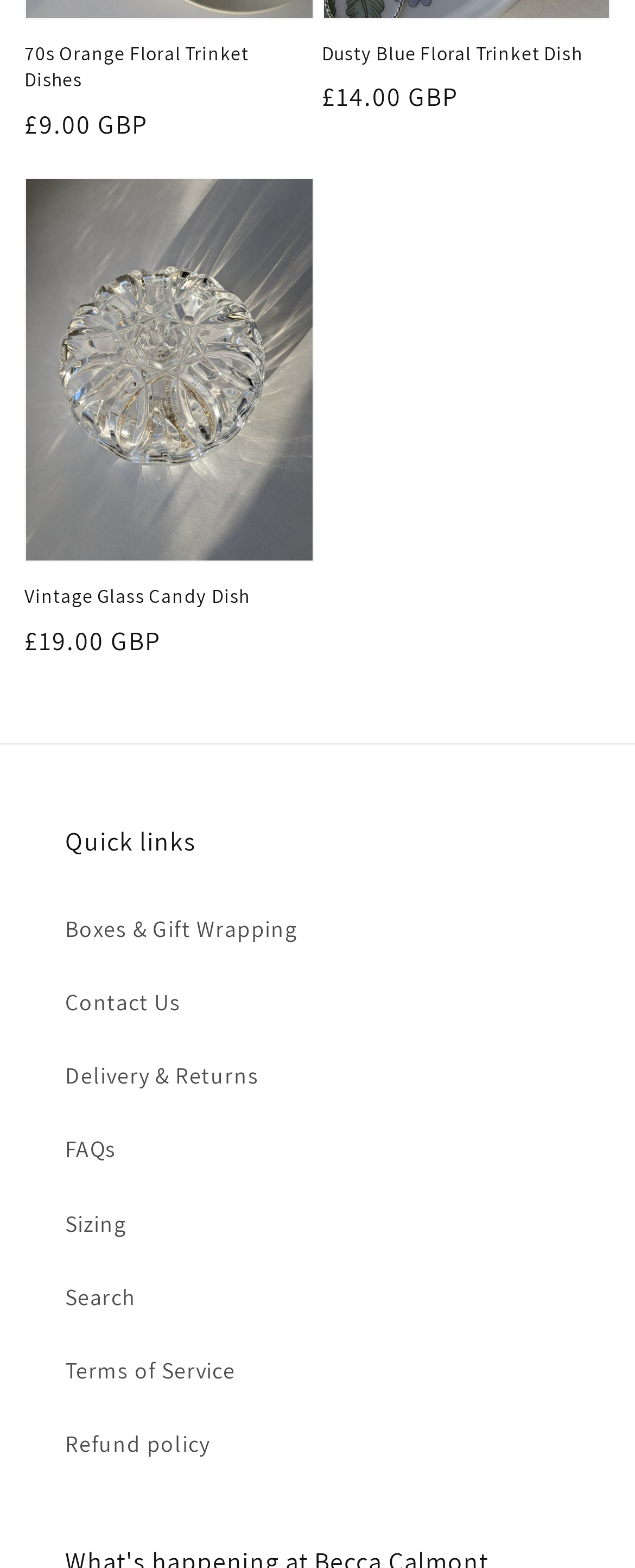Please provide a comprehensive answer to the question below using the information from the image: What is the name of the third product?

I found the name of the third product by looking at the heading elements and their corresponding link elements. The third product has a heading element with the text 'Vintage Glass Candy Dish' and a link element with the same text.